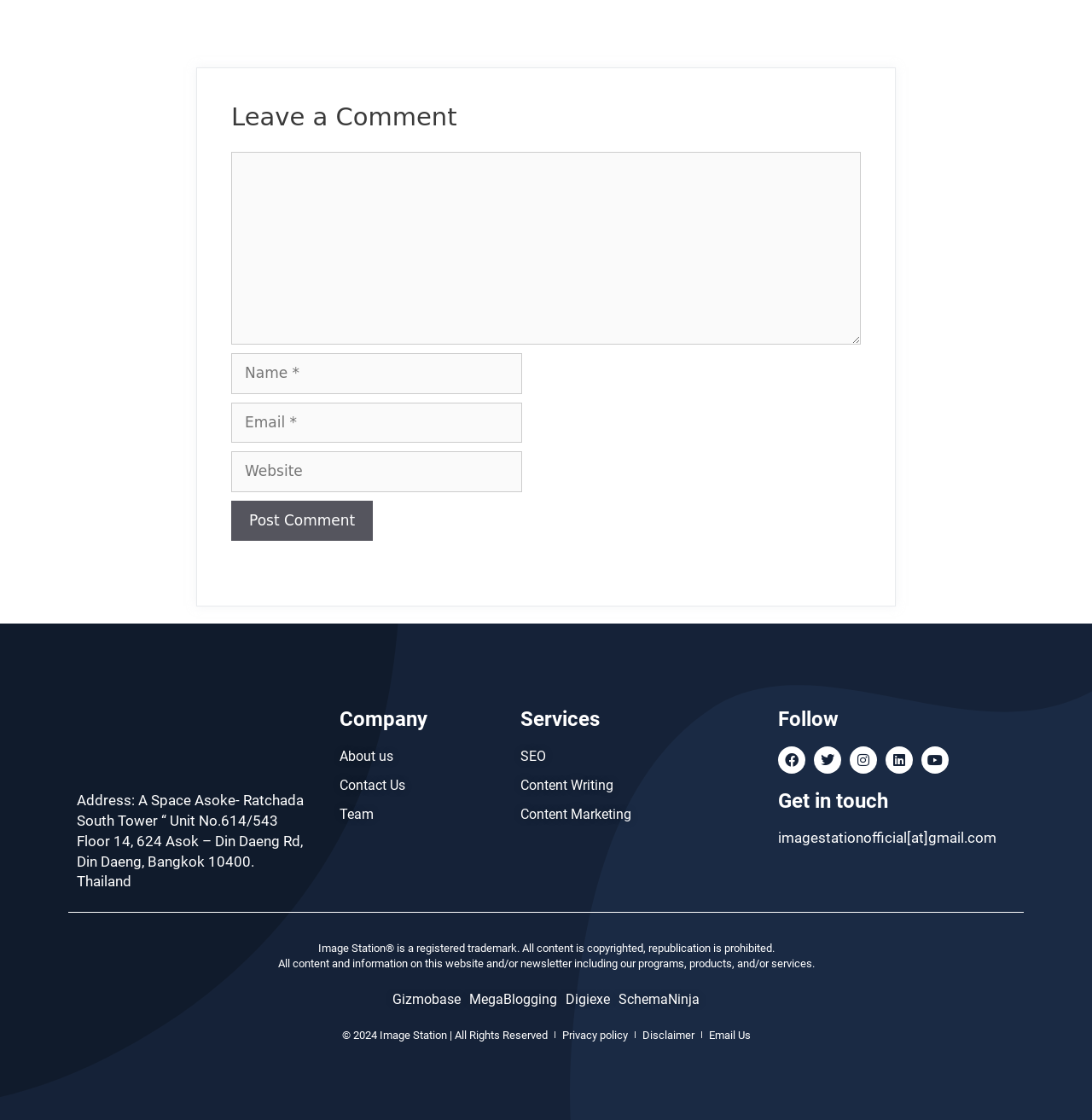How can I contact the company?
Please provide a single word or phrase as your answer based on the image.

Email or post a comment